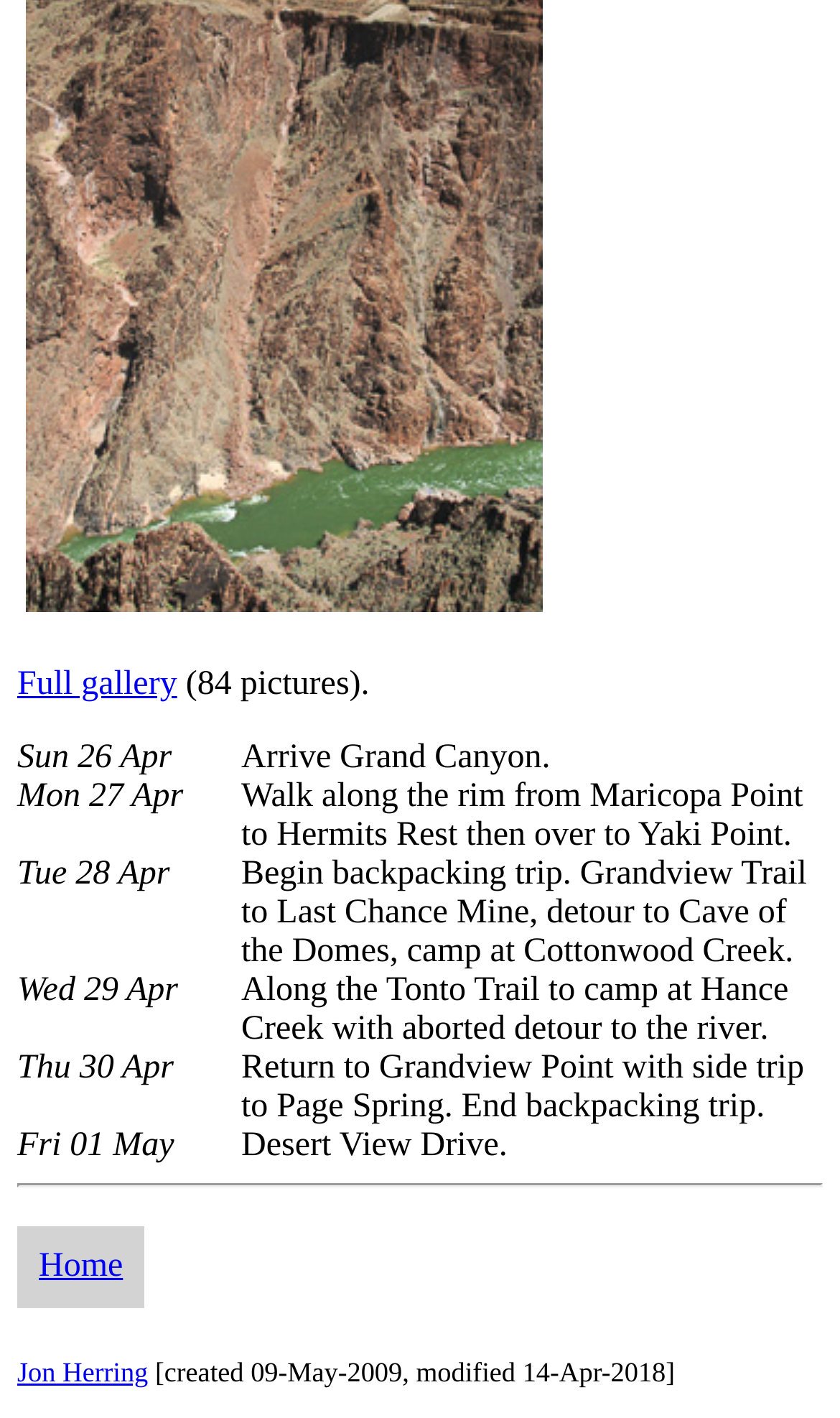Use one word or a short phrase to answer the question provided: 
What is the link at the bottom left of the page?

Home